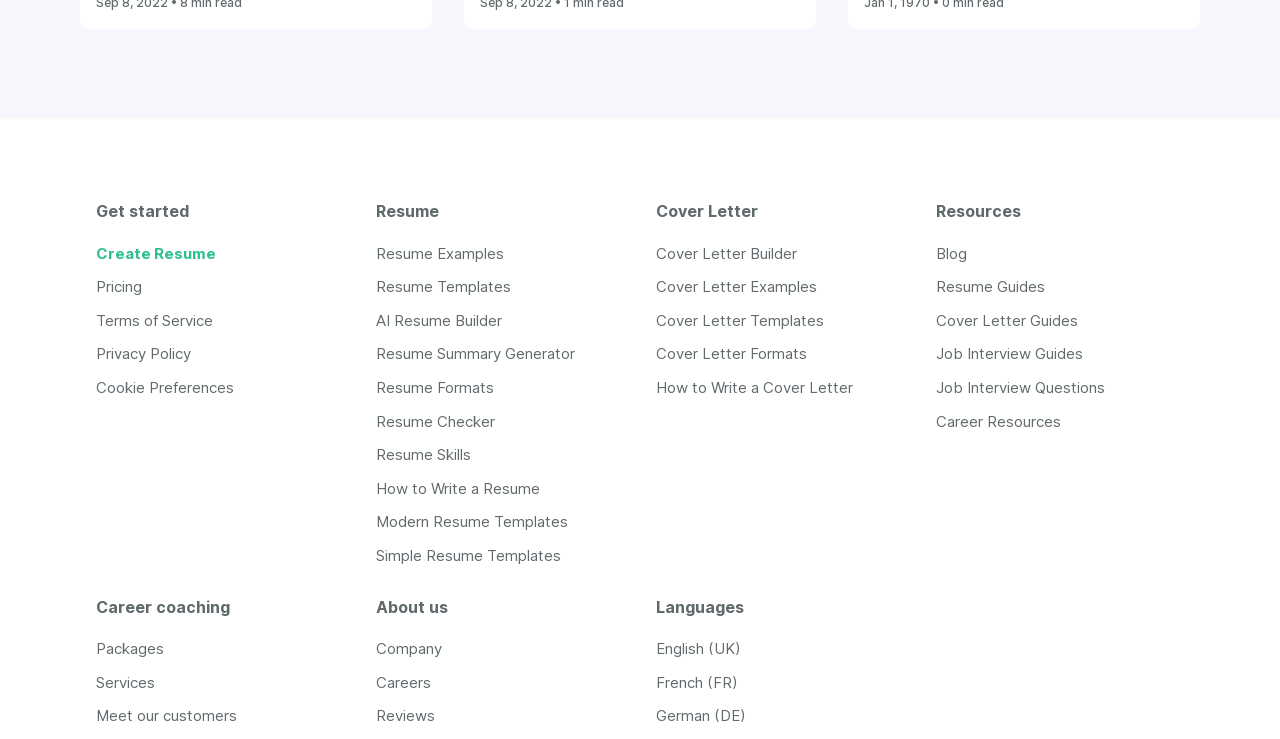Select the bounding box coordinates of the element I need to click to carry out the following instruction: "Create a resume".

[0.075, 0.33, 0.169, 0.355]